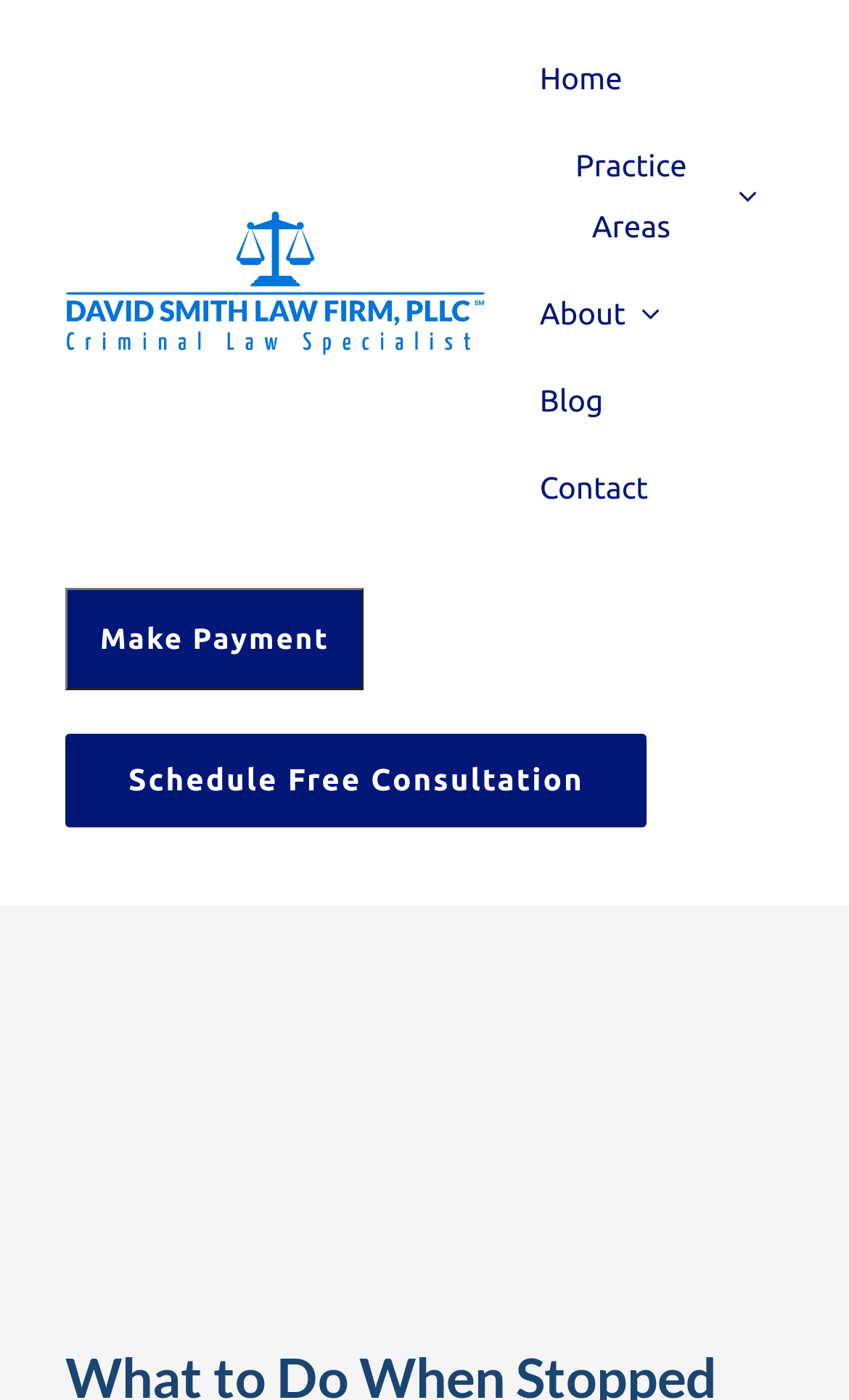Can you find the bounding box coordinates of the area I should click to execute the following instruction: "Go to the top of the page"?

[0.695, 0.918, 0.808, 0.986]